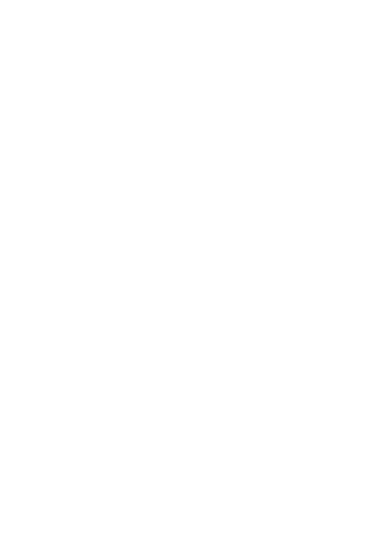Describe all the aspects of the image extensively.

This image features the Bravo TV broadcast brand logo, creatively designed to resemble a smartphone interface. The logo showcases bold and vibrant colors, emphasizing its contemporary aesthetic that aligns with modern digital branding. It visually represents the innovative spirit of Bravo TV and its programming, making it easily recognizable while appealing to a tech-savvy audience. This design encapsulates the essence of the brand, highlighting its connection to television and digital streaming platforms in today’s entertainment landscape.